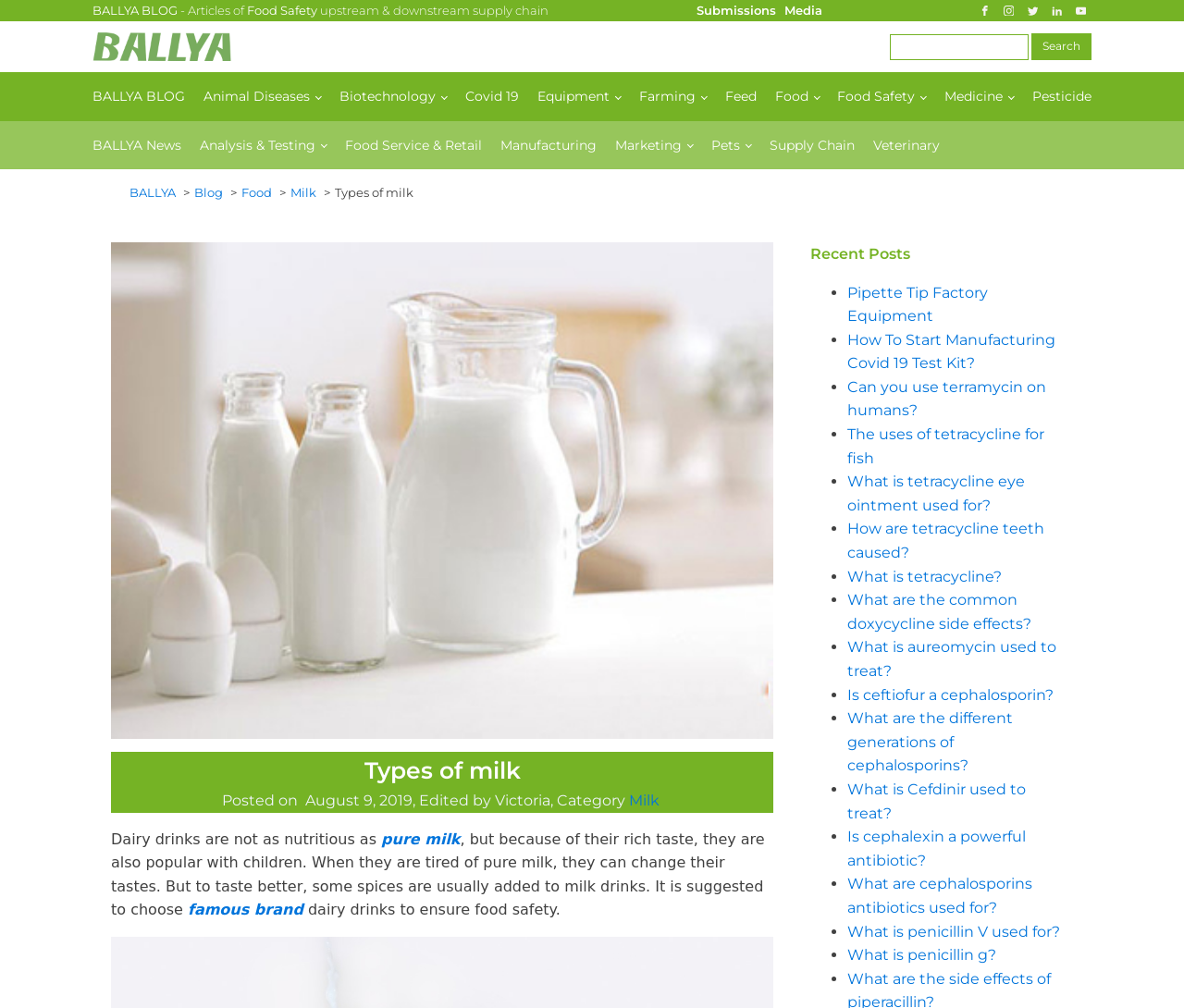Determine the bounding box coordinates for the region that must be clicked to execute the following instruction: "Read the article about Food Safety".

[0.7, 0.072, 0.79, 0.12]